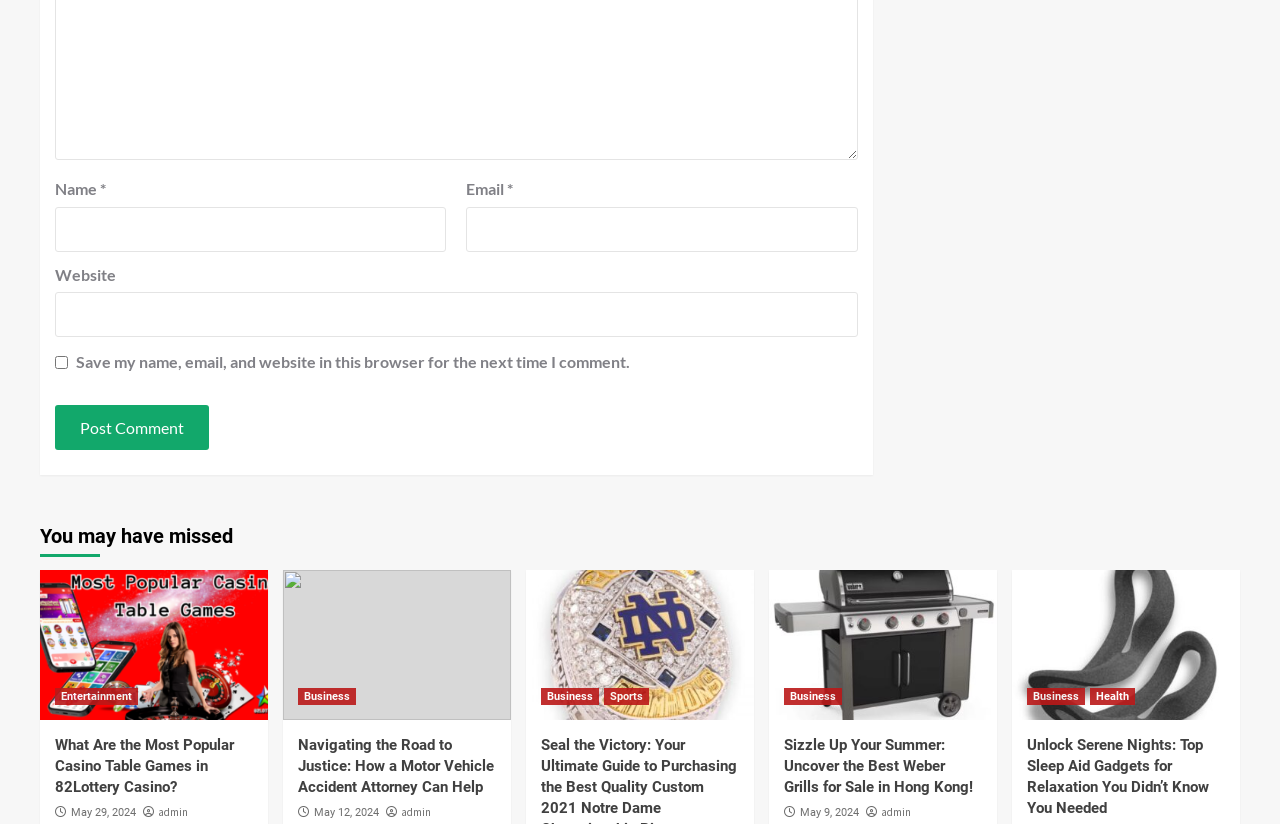Provide the bounding box coordinates, formatted as (top-left x, top-left y, bottom-right x, bottom-right y), with all values being floating point numbers between 0 and 1. Identify the bounding box of the UI element that matches the description: Business

[0.423, 0.835, 0.468, 0.856]